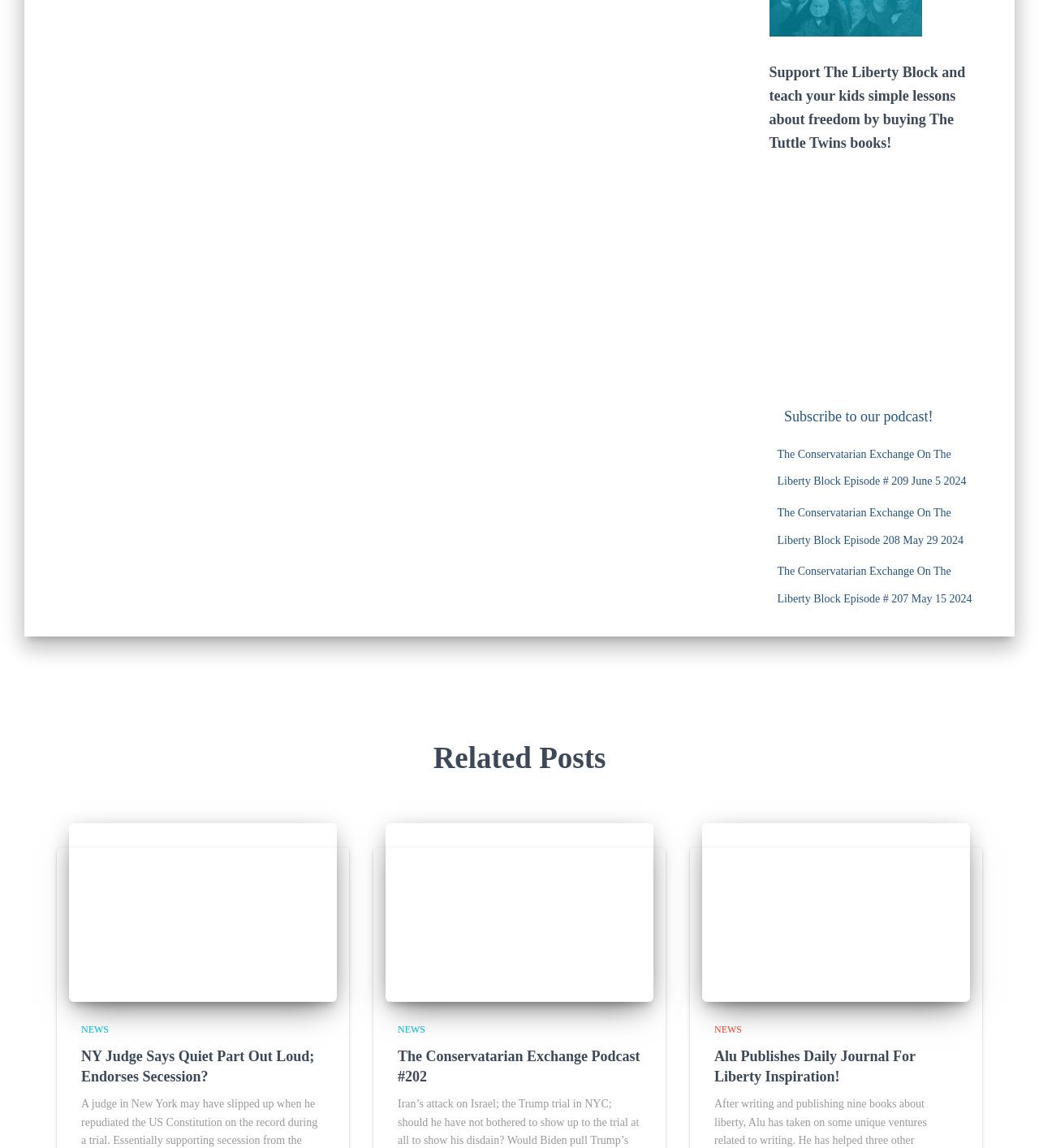Provide the bounding box coordinates of the area you need to click to execute the following instruction: "Learn about NY Judge Says Quiet Part Out Loud; Endorses Secession?".

[0.066, 0.789, 0.324, 0.8]